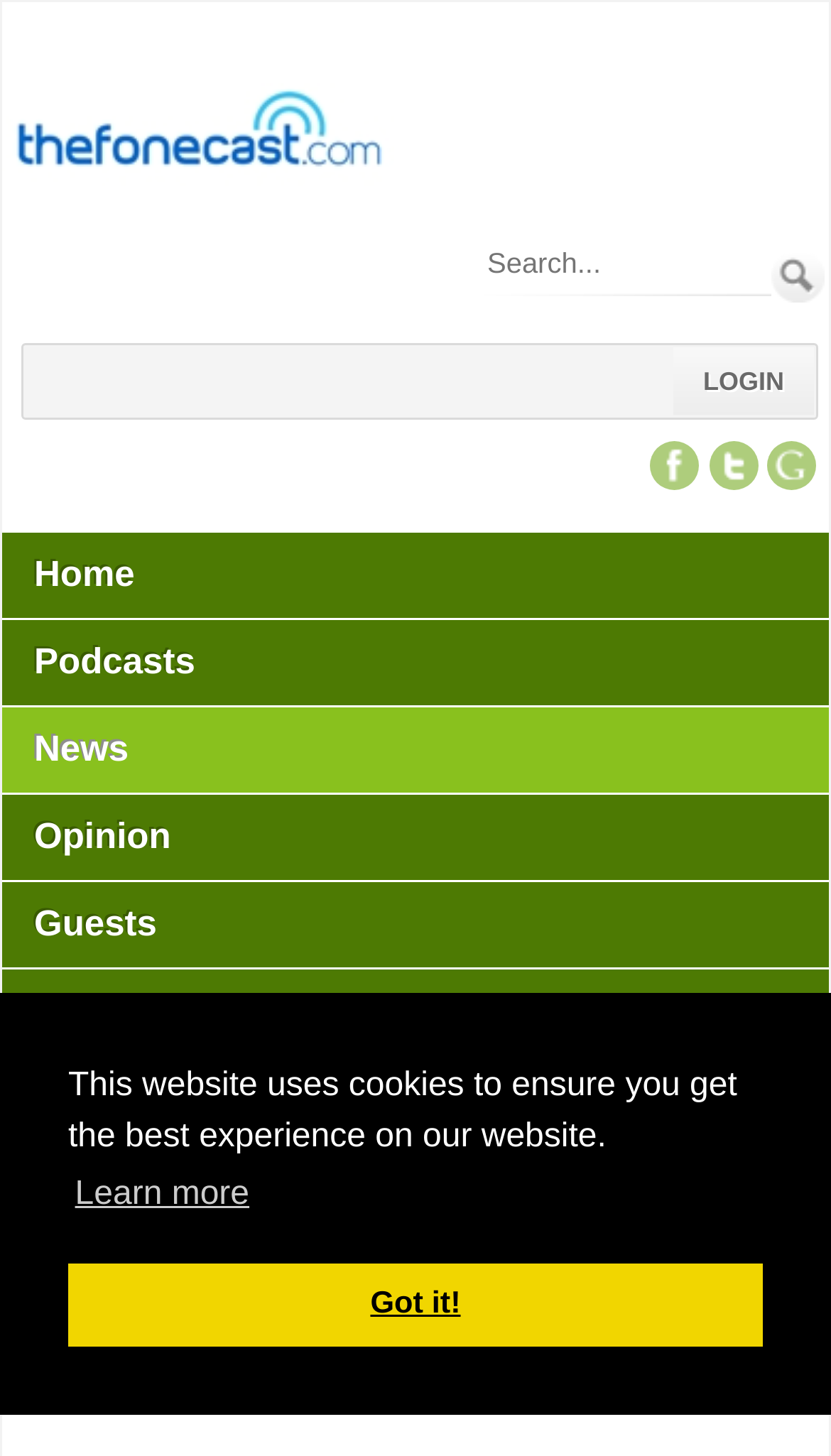Using the description "Search", predict the bounding box of the relevant HTML element.

[0.928, 0.171, 0.992, 0.208]